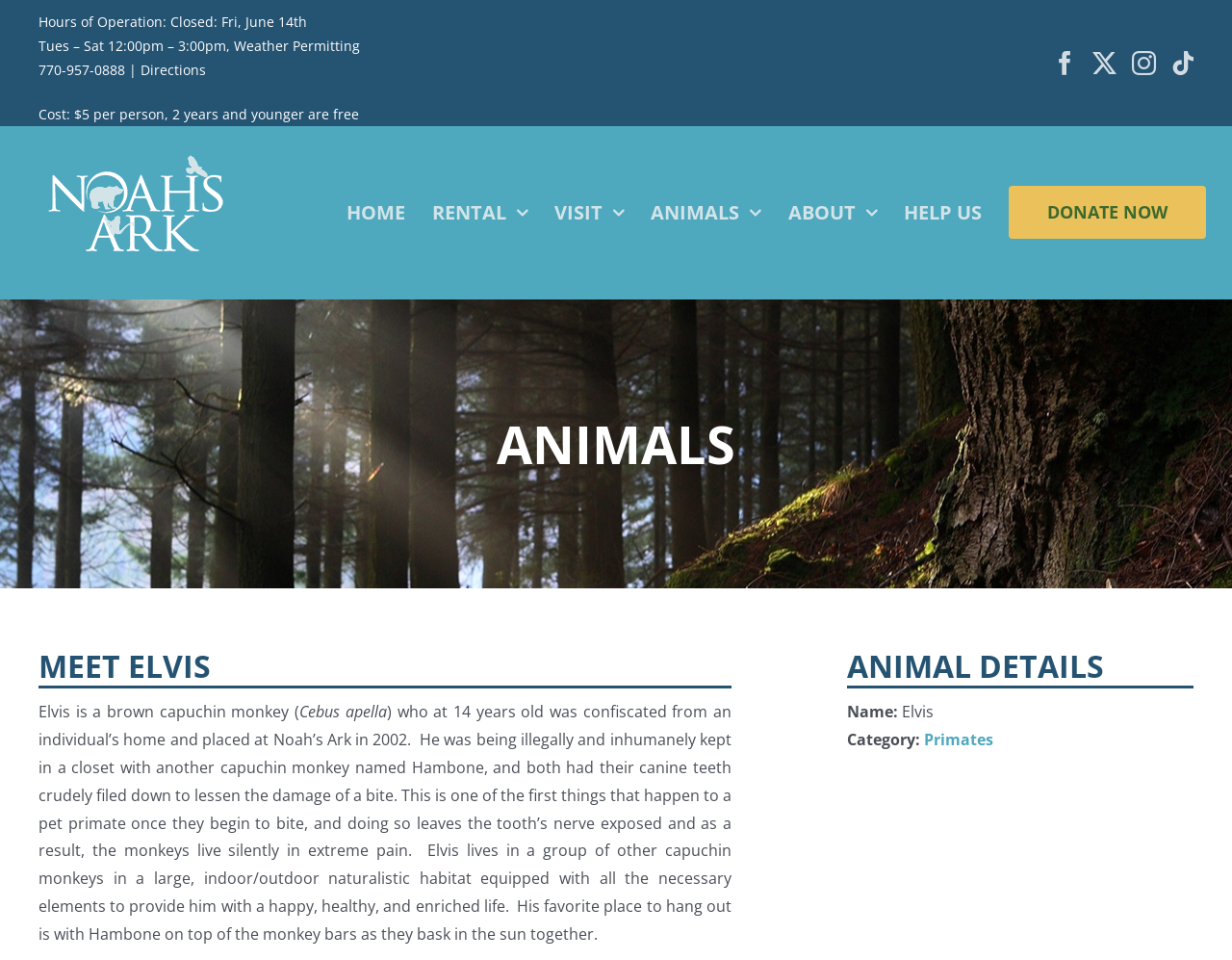Identify the bounding box coordinates for the element you need to click to achieve the following task: "Go to HOME page". Provide the bounding box coordinates as four float numbers between 0 and 1, in the form [left, top, right, bottom].

[0.281, 0.131, 0.329, 0.312]